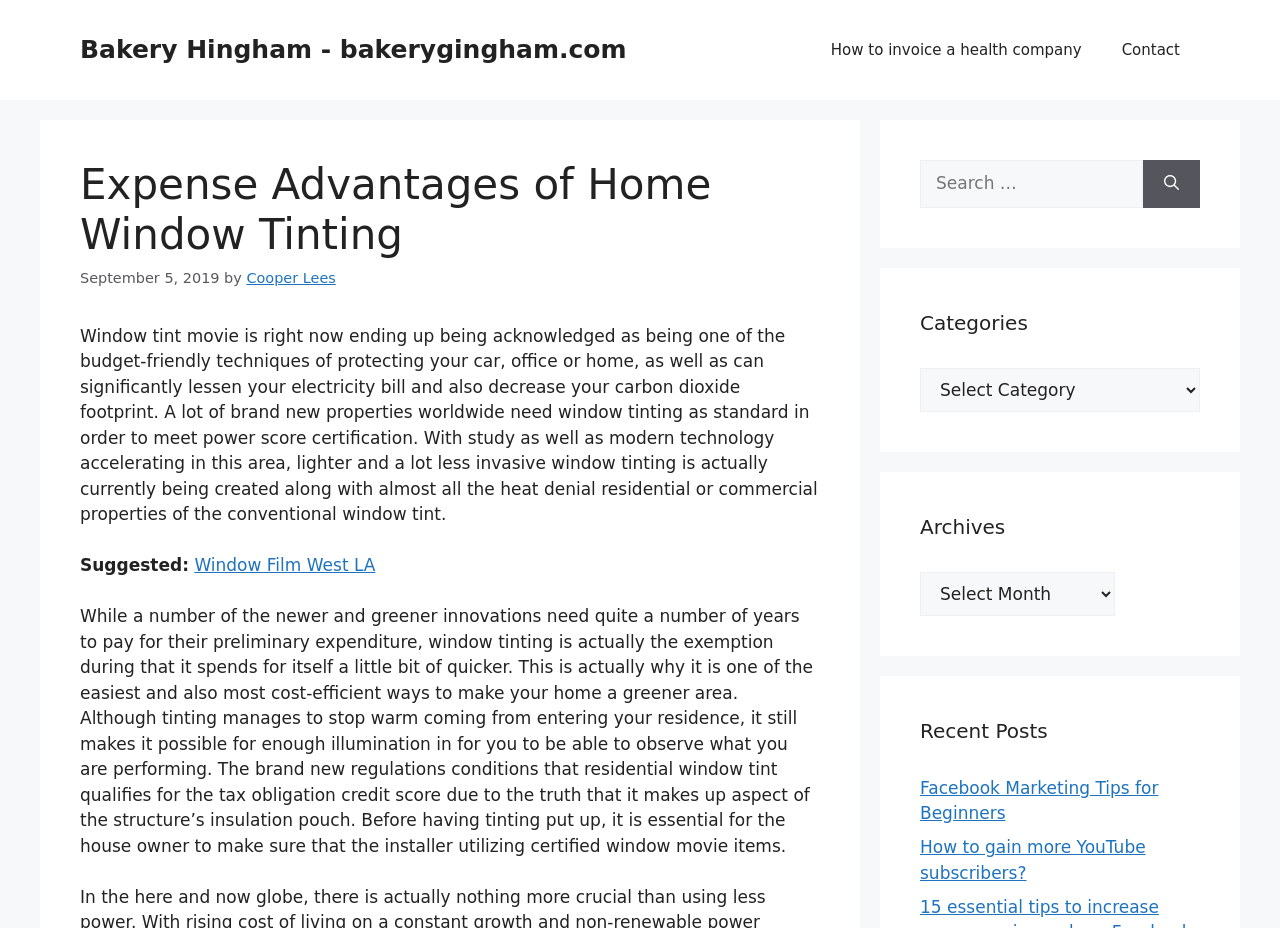Identify the bounding box coordinates of the section to be clicked to complete the task described by the following instruction: "Click on ABOUT". The coordinates should be four float numbers between 0 and 1, formatted as [left, top, right, bottom].

None